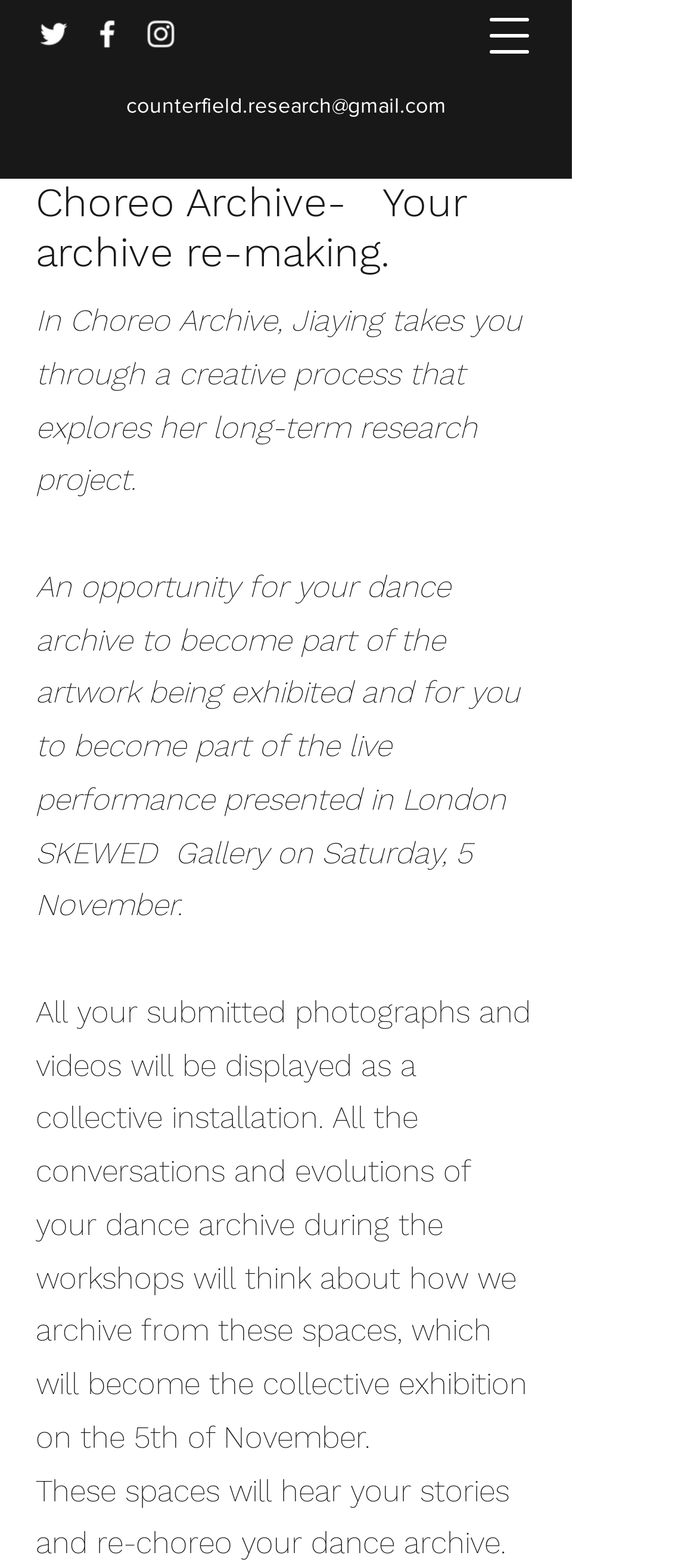Identify the bounding box of the UI element described as follows: "aria-label="Twitter"". Provide the coordinates as four float numbers in the range of 0 to 1 [left, top, right, bottom].

[0.051, 0.01, 0.103, 0.033]